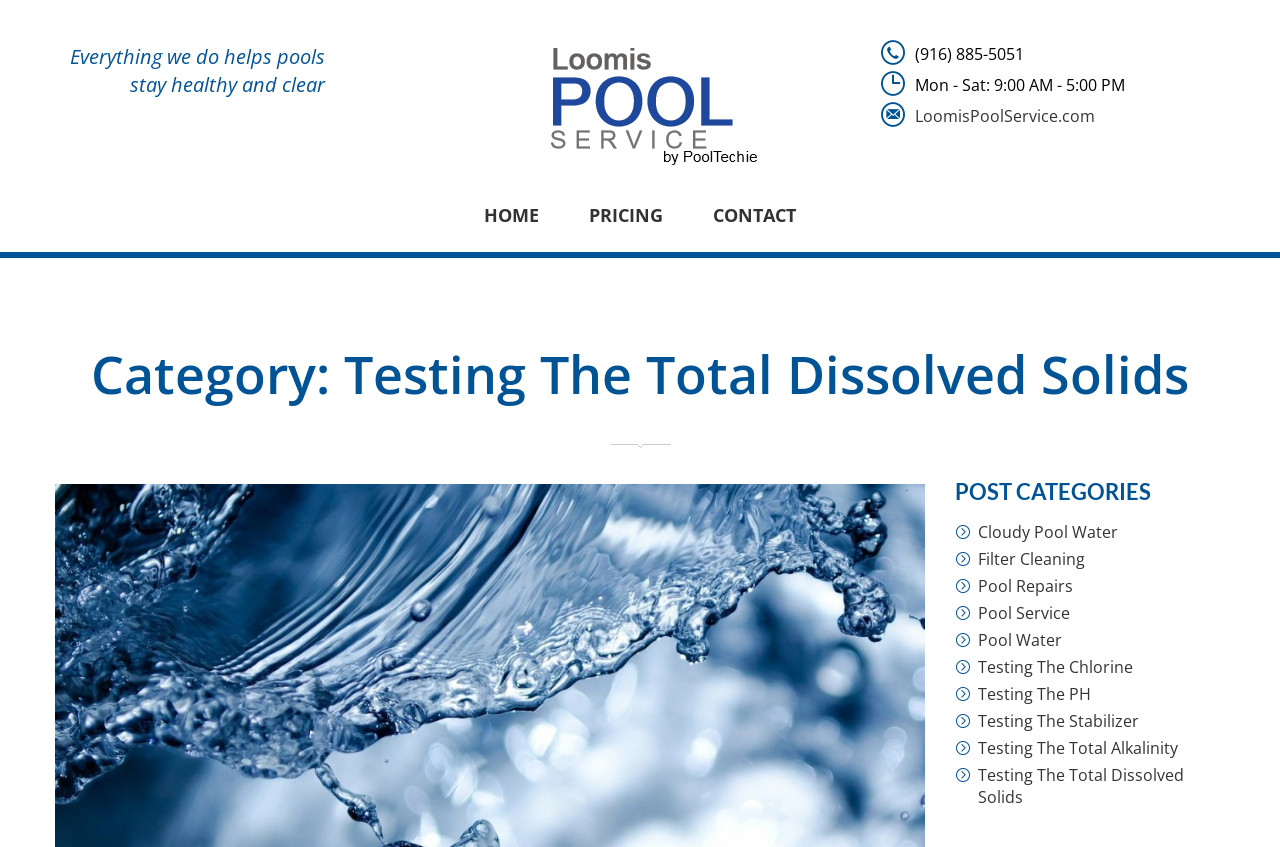Determine the bounding box coordinates of the element that should be clicked to execute the following command: "click the logo".

[0.404, 0.113, 0.596, 0.137]